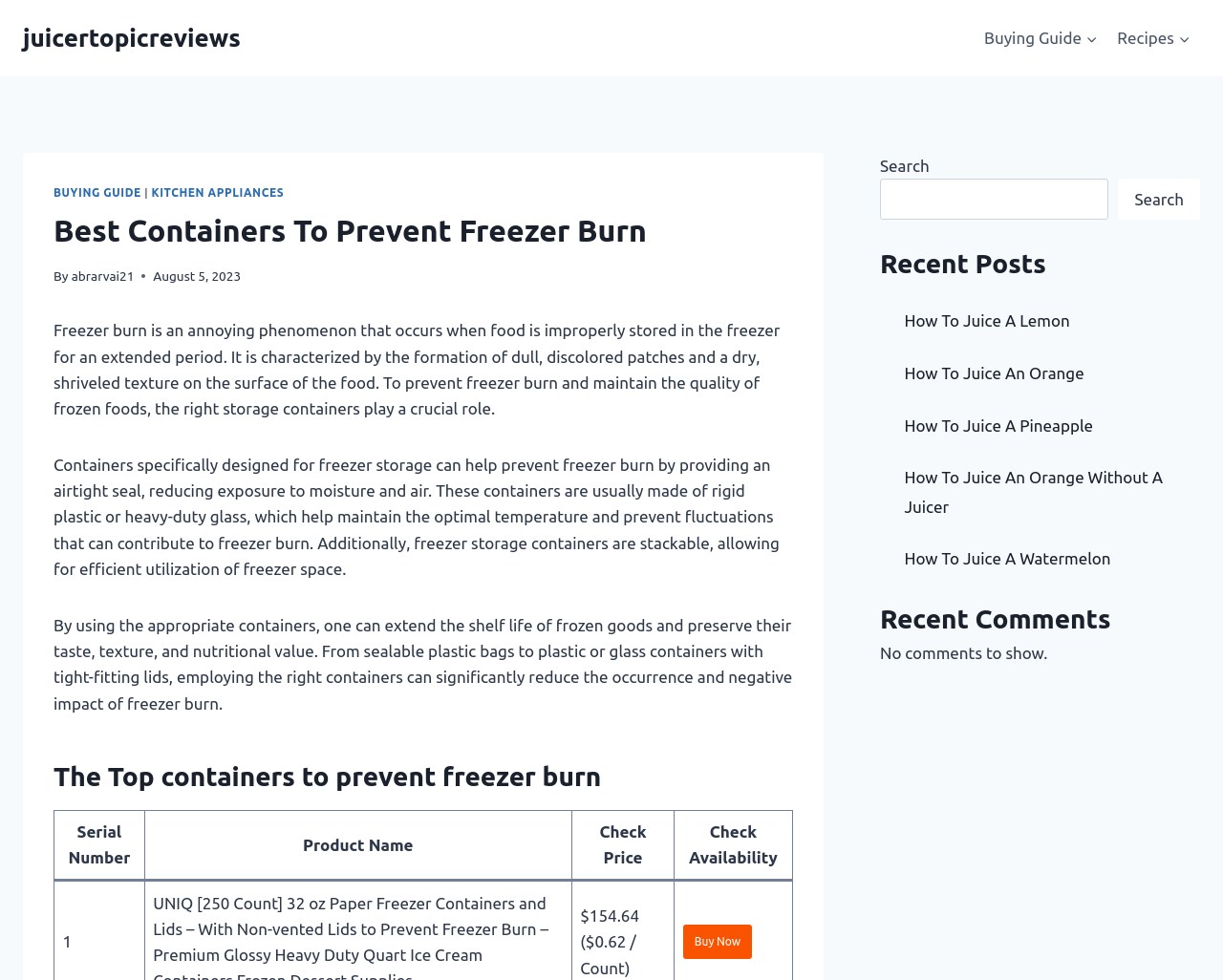Identify the bounding box coordinates of the clickable region required to complete the instruction: "Read the article about 'How To Juice A Lemon'". The coordinates should be given as four float numbers within the range of 0 and 1, i.e., [left, top, right, bottom].

[0.739, 0.318, 0.875, 0.337]